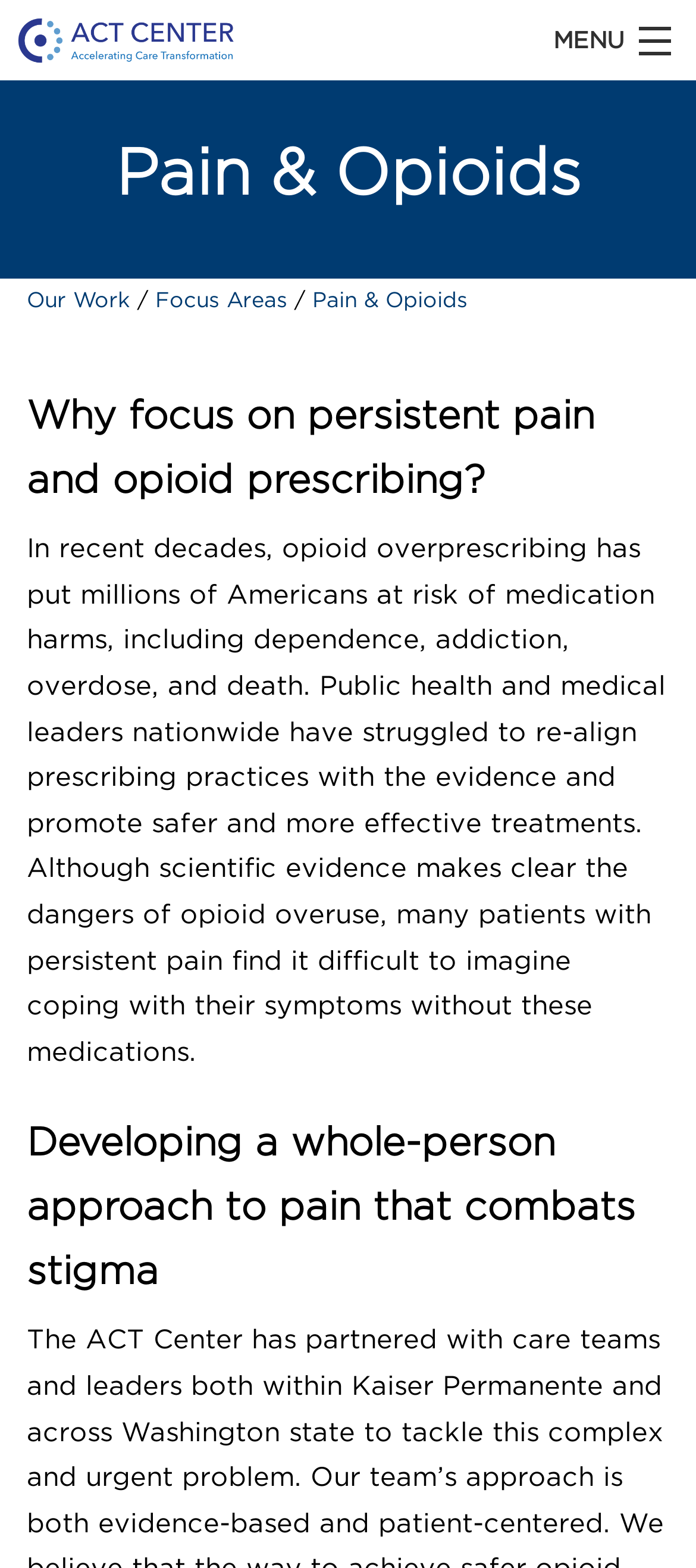Please specify the bounding box coordinates of the clickable region to carry out the following instruction: "Read more about Pain & Opioids". The coordinates should be four float numbers between 0 and 1, in the format [left, top, right, bottom].

[0.038, 0.185, 0.672, 0.198]